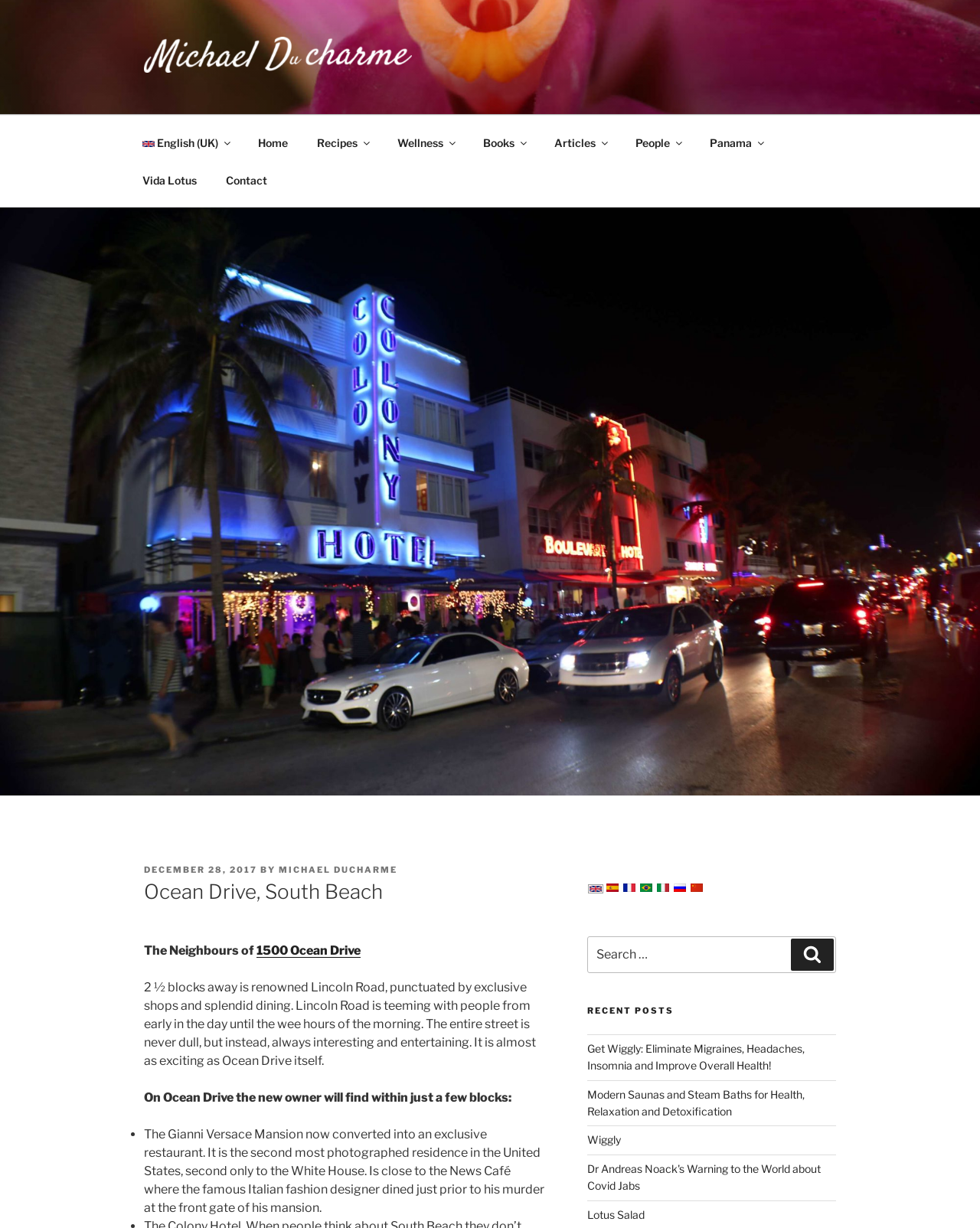Specify the bounding box coordinates of the area to click in order to execute this command: 'View the 'Recipes' page'. The coordinates should consist of four float numbers ranging from 0 to 1, and should be formatted as [left, top, right, bottom].

[0.309, 0.101, 0.389, 0.131]